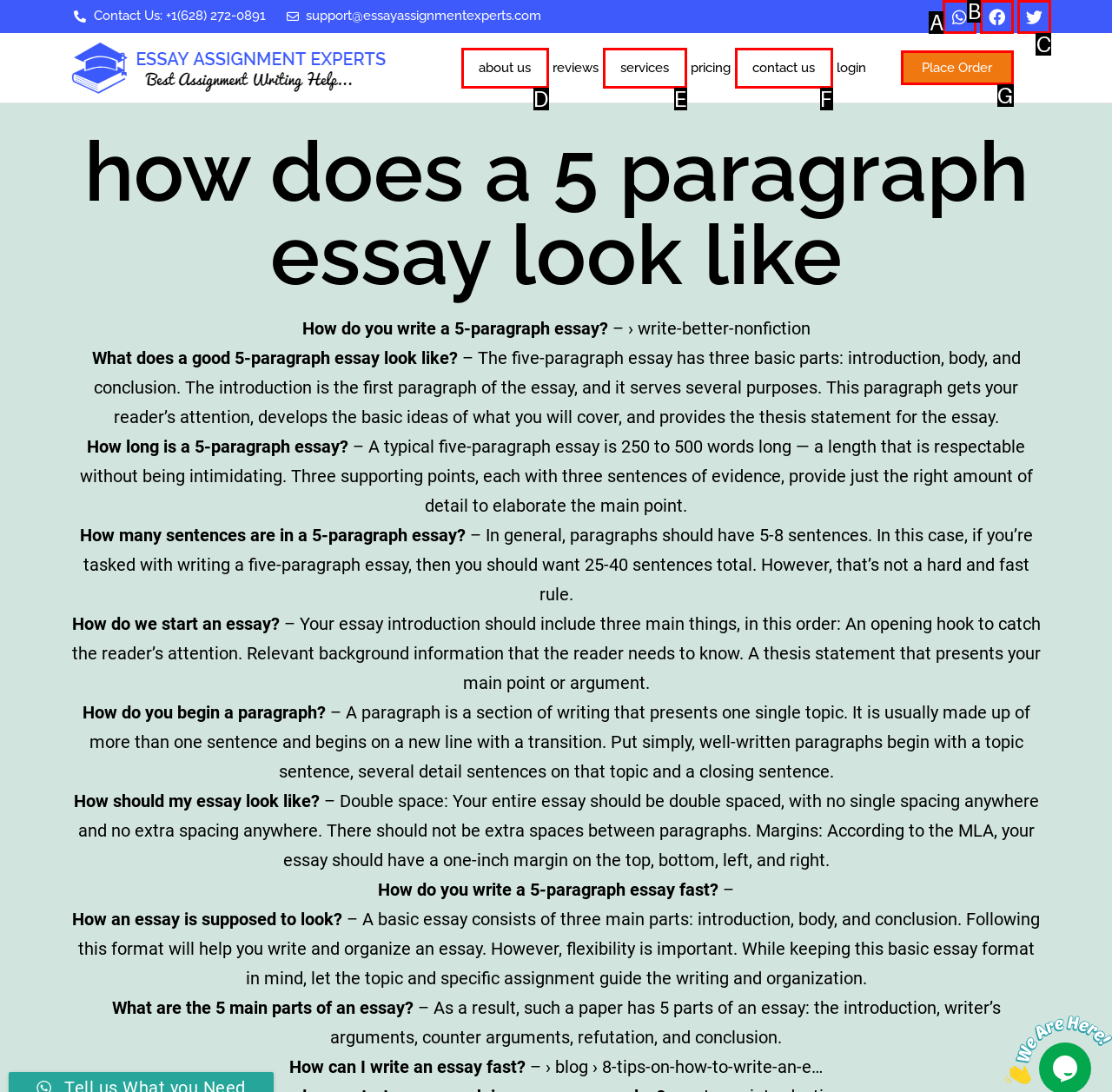Which option corresponds to the following element description: Privacy Statement (CA)?
Please provide the letter of the correct choice.

None